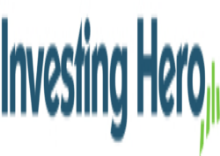Summarize the image with a detailed description that highlights all prominent details.

The image features the logo of "Investing Hero," a financial advisory platform dedicated to providing insights and resources for individuals looking to enhance their investment knowledge and strategies. The logo prominently displays the name "Investing Hero" in a bold, modern font, conveying a professional yet approachable tone. Accompanying the text are subtle graphical elements that suggest upward movement, symbolizing growth and potential in the investment landscape. This branding aligns with their mission of empowering users to make informed financial decisions and achieve their investment goals.